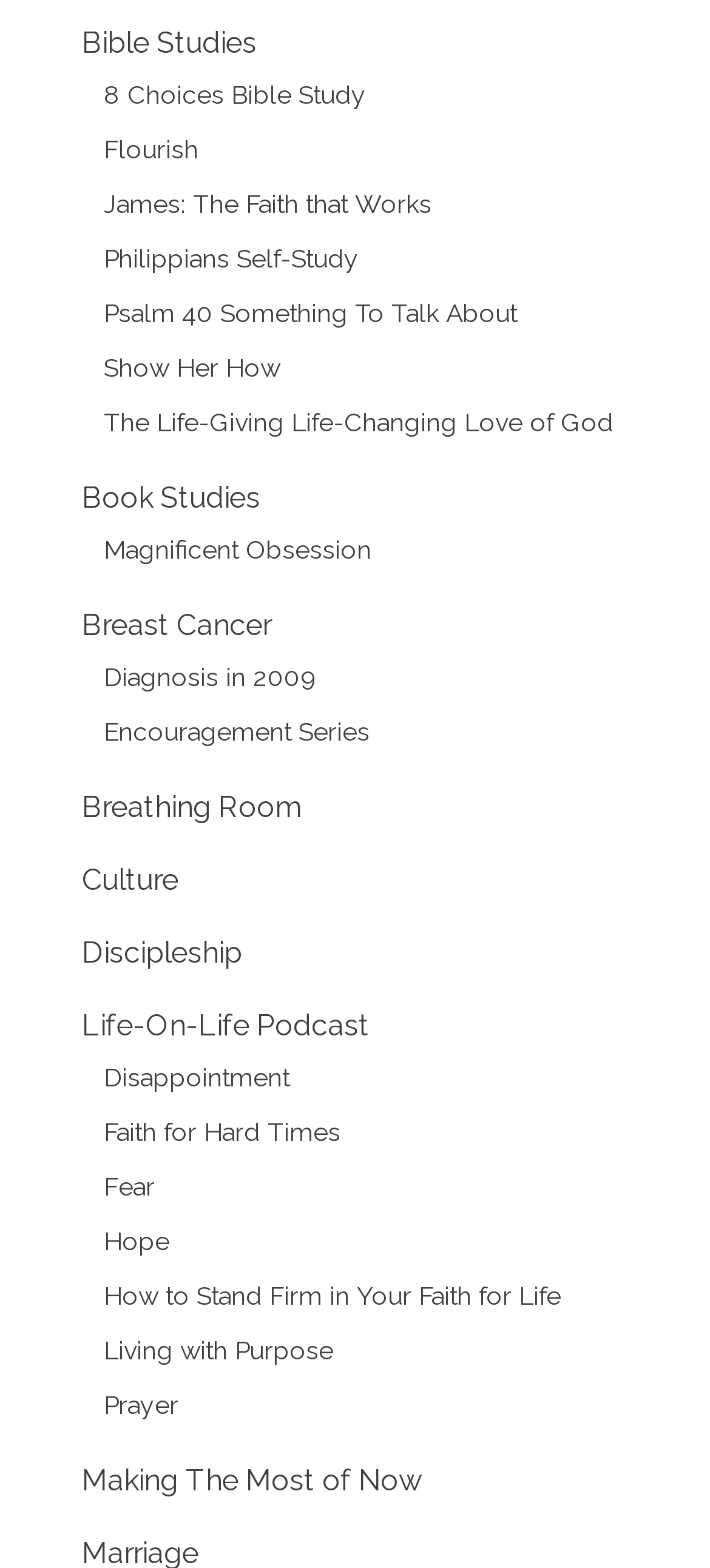Please locate the clickable area by providing the bounding box coordinates to follow this instruction: "Read about James: The Faith that Works".

[0.146, 0.121, 0.608, 0.14]